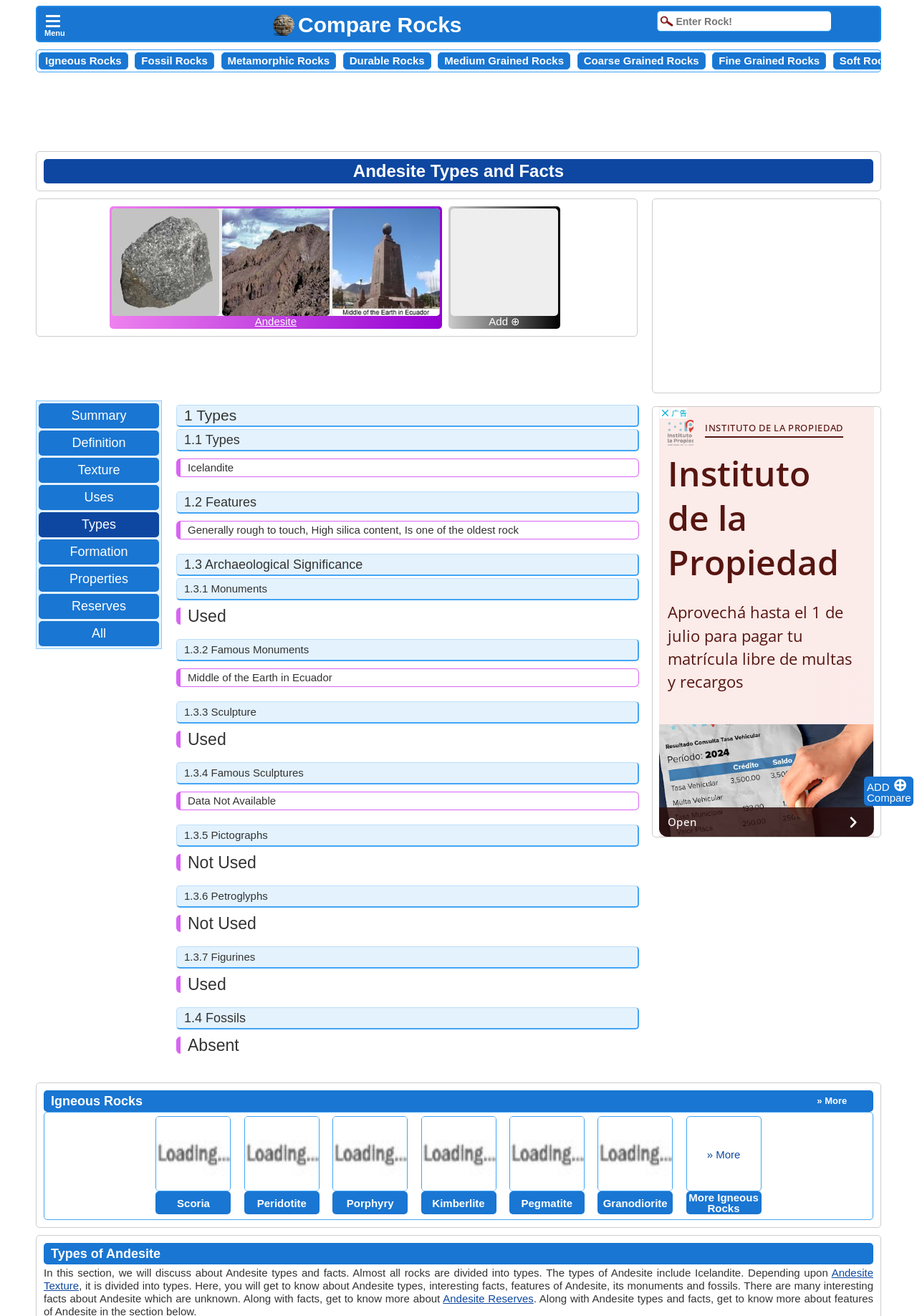Can you determine the main header of this webpage?

Andesite Types and Facts